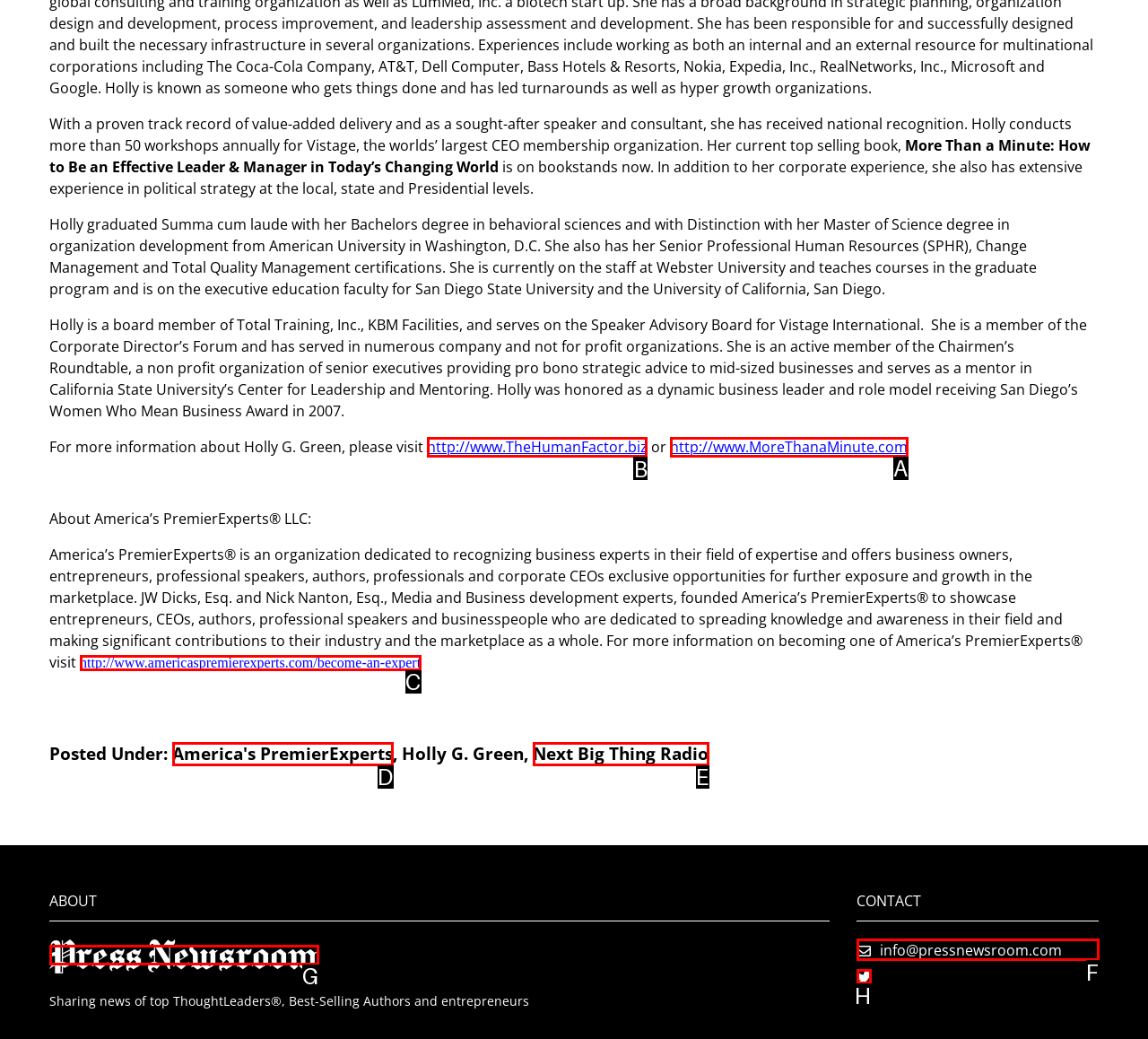Determine which UI element I need to click to achieve the following task: Visit Holly G. Green's website Provide your answer as the letter of the selected option.

B